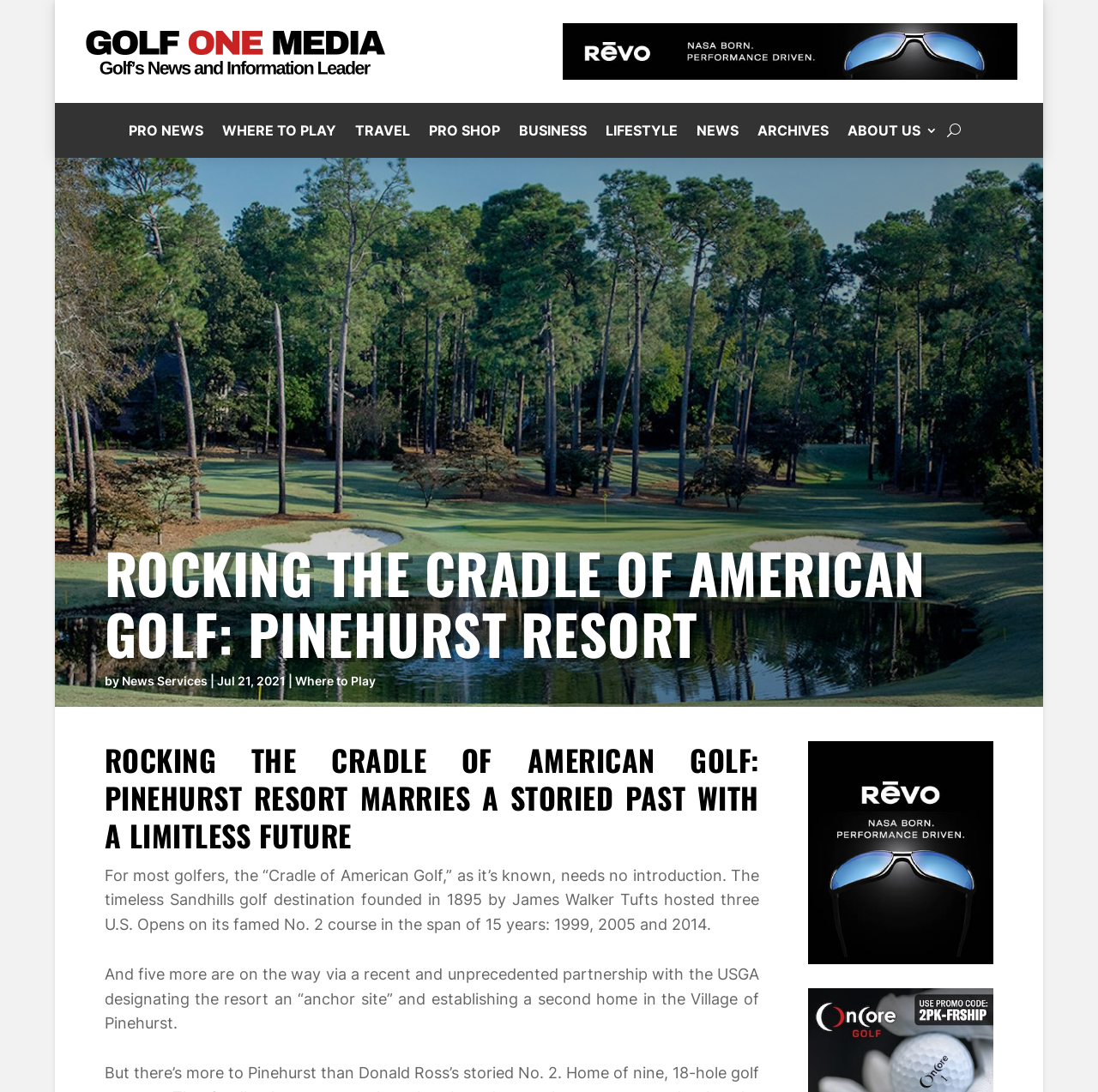Indicate the bounding box coordinates of the clickable region to achieve the following instruction: "Click on WHERE TO PLAY."

[0.202, 0.094, 0.306, 0.145]